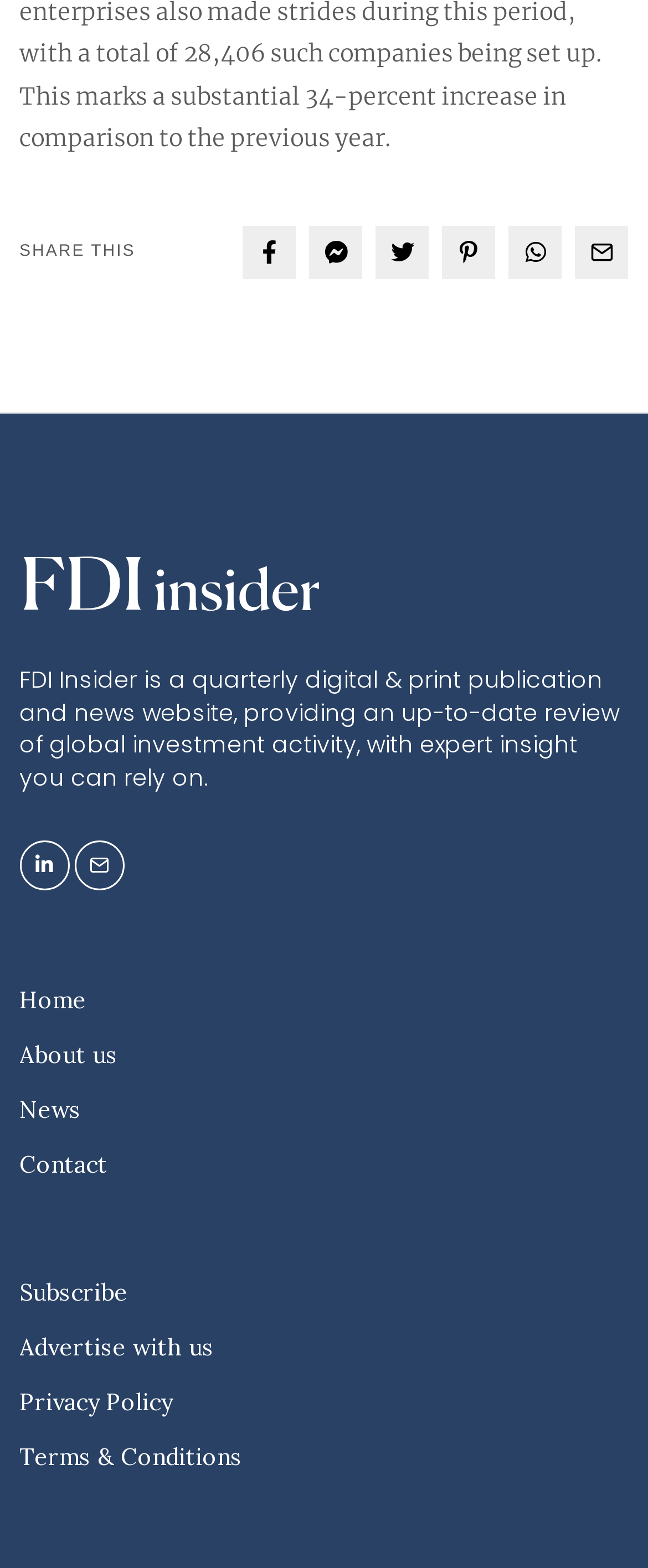Please provide the bounding box coordinate of the region that matches the element description: About us. Coordinates should be in the format (top-left x, top-left y, bottom-right x, bottom-right y) and all values should be between 0 and 1.

[0.03, 0.664, 0.181, 0.683]